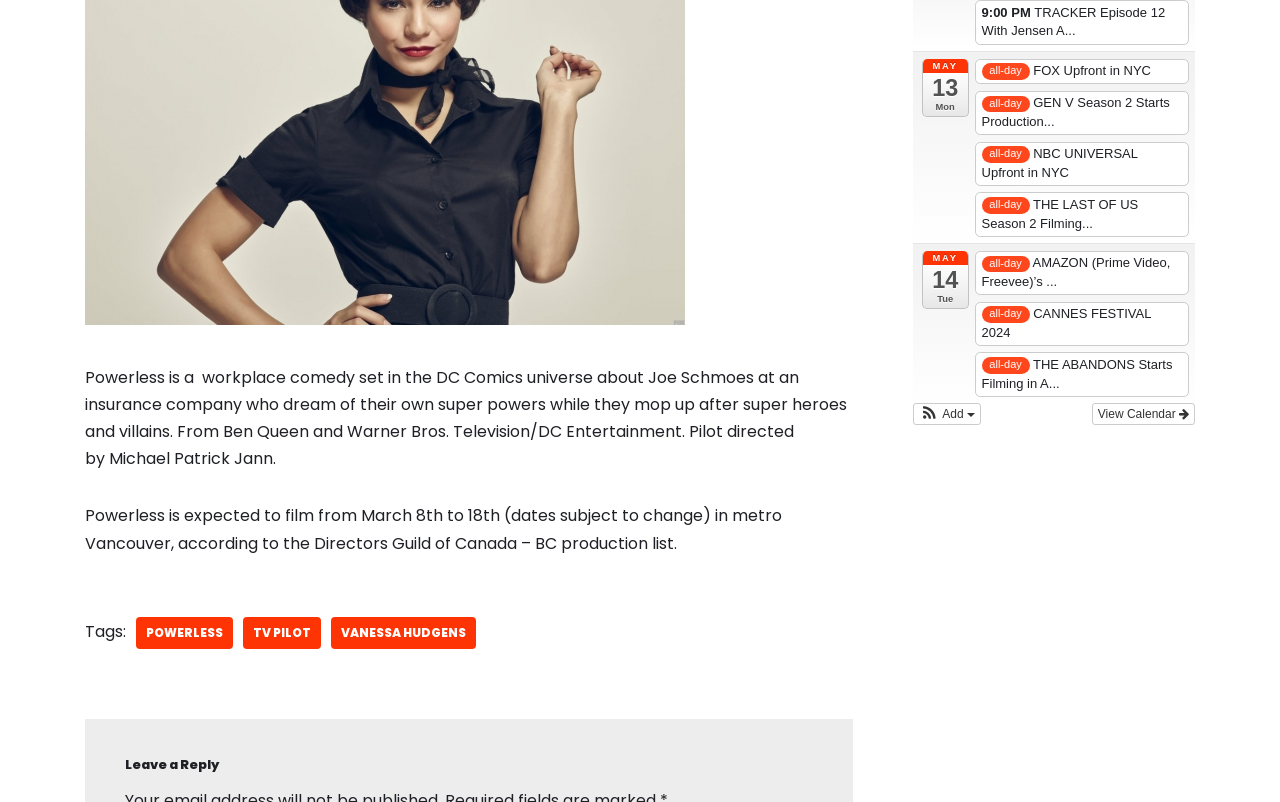Where is the TV pilot Powerless expected to film?
Answer the question with a thorough and detailed explanation.

The answer can be found in the StaticText element with the text 'Powerless is expected to film from March 8th to 18th (dates subject to change) in metro Vancouver...' which provides information about the filming location of the TV pilot.